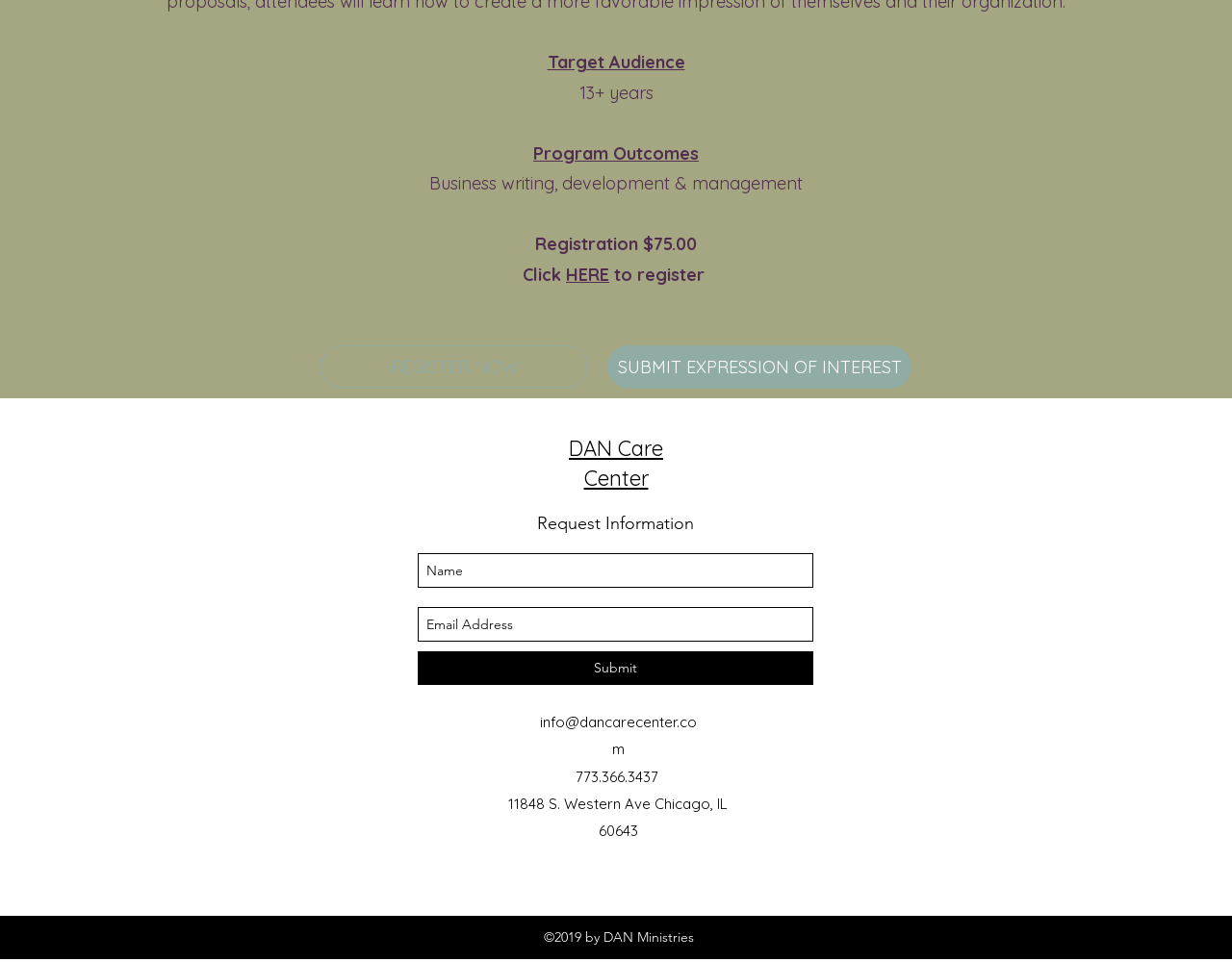Provide the bounding box coordinates of the HTML element this sentence describes: "DAN Care Center". The bounding box coordinates consist of four float numbers between 0 and 1, i.e., [left, top, right, bottom].

[0.462, 0.452, 0.538, 0.511]